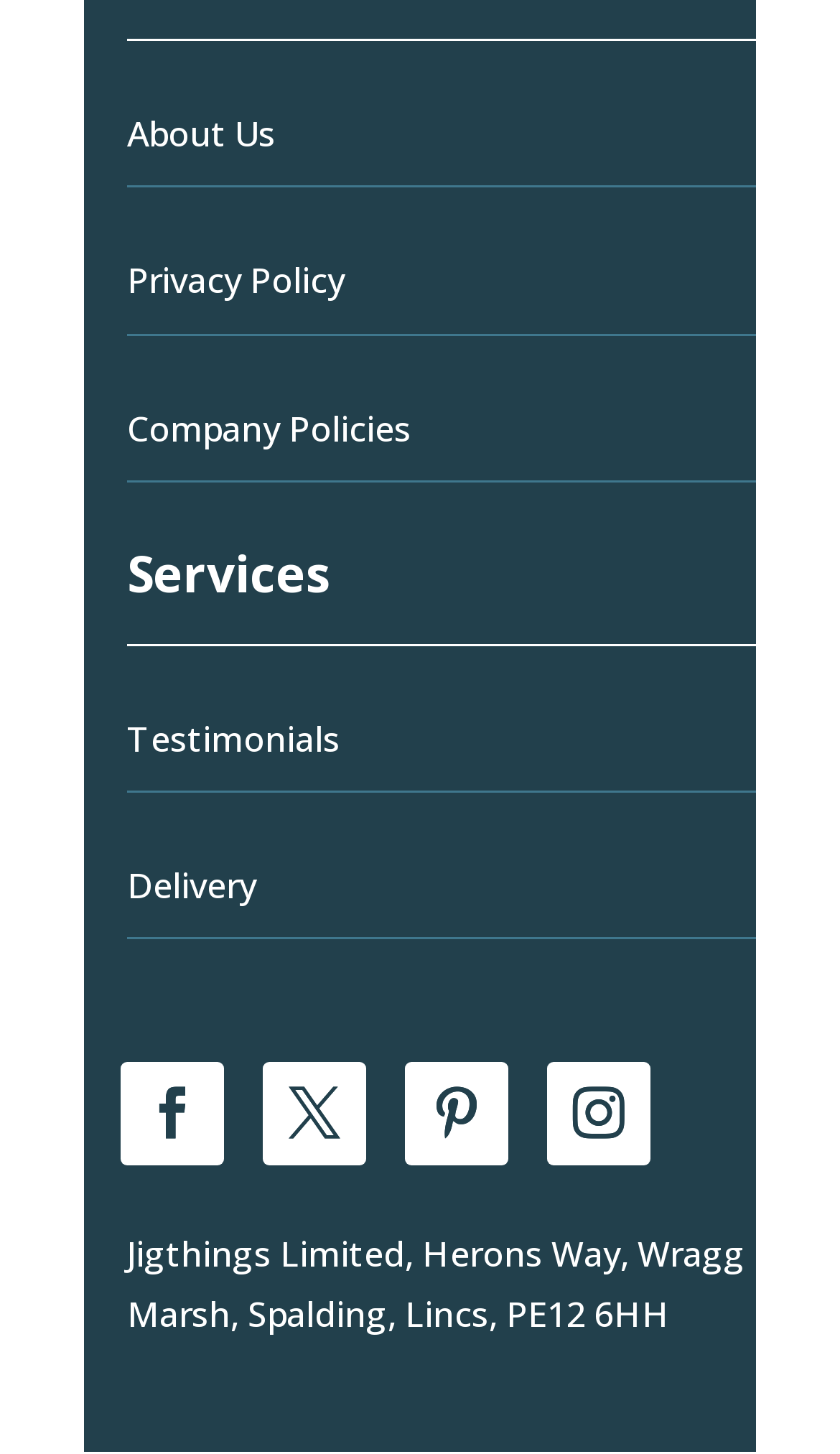Please provide a detailed answer to the question below by examining the image:
What is the location of the company?

The company's location can be found at the bottom of the webpage, in the static text element that contains the company's address.